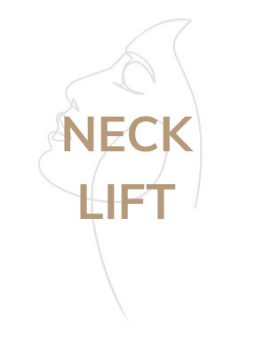What is the focus of the cosmetic procedure?
Please provide a single word or phrase answer based on the image.

neck